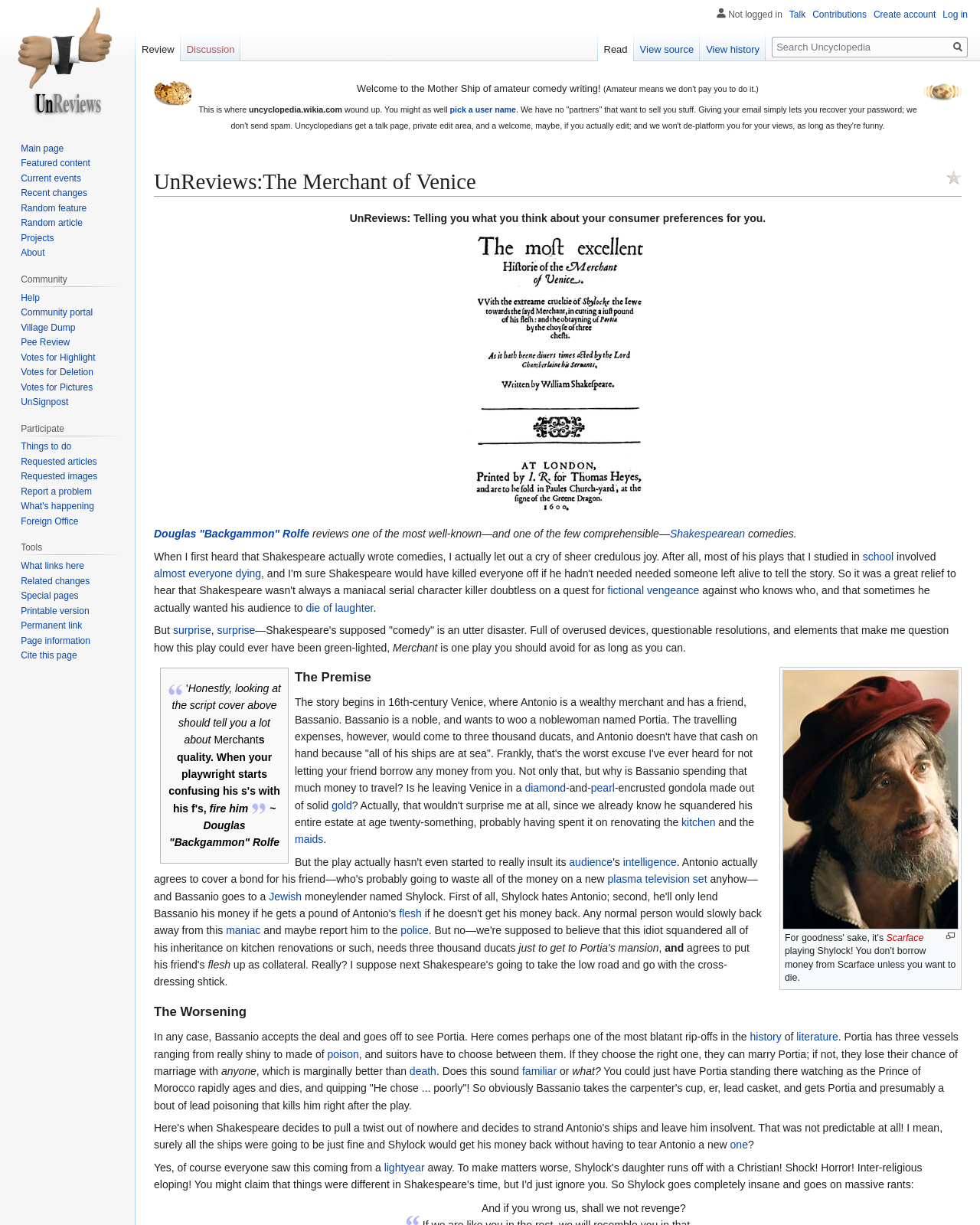Detail the various sections and features of the webpage.

This webpage is a review of Shakespeare's play "The Merchant of Venice" by Douglas "Backgammon" Rolfe. At the top of the page, there are two images: a puzzle potato and an UnNews logo. Below these images, there is a welcome message and a brief introduction to Uncyclopedia, a content-free encyclopedia.

The main content of the page is divided into sections, including "UnReviews: The Merchant of Venice" and "The Premise". The review is written in a humorous and sarcastic tone, with the author criticizing the play's plot, characters, and writing style.

On the left side of the page, there is a heading "UnReviews: The Merchant of Venice" followed by the author's name and a brief summary of the review. Below this, there is an image of the play's cover, which is used to illustrate the author's point about the play's poor quality.

The "Premise" section summarizes the play's plot, which takes place in 16th-century Venice and involves a wealthy merchant named Antonio and his friend Bassanio, who wants to woo a noblewoman named Portia. The author mocks the play's plot devices, character motivations, and dialogue.

Throughout the page, there are links to other articles and images, including quotes, references to other works of literature, and humorous asides. The page also includes headings such as "The Worsening" and "The Premise", which break up the review into sections.

Overall, the webpage is a humorous and lighthearted review of "The Merchant of Venice", written in a playful and sarcastic tone.